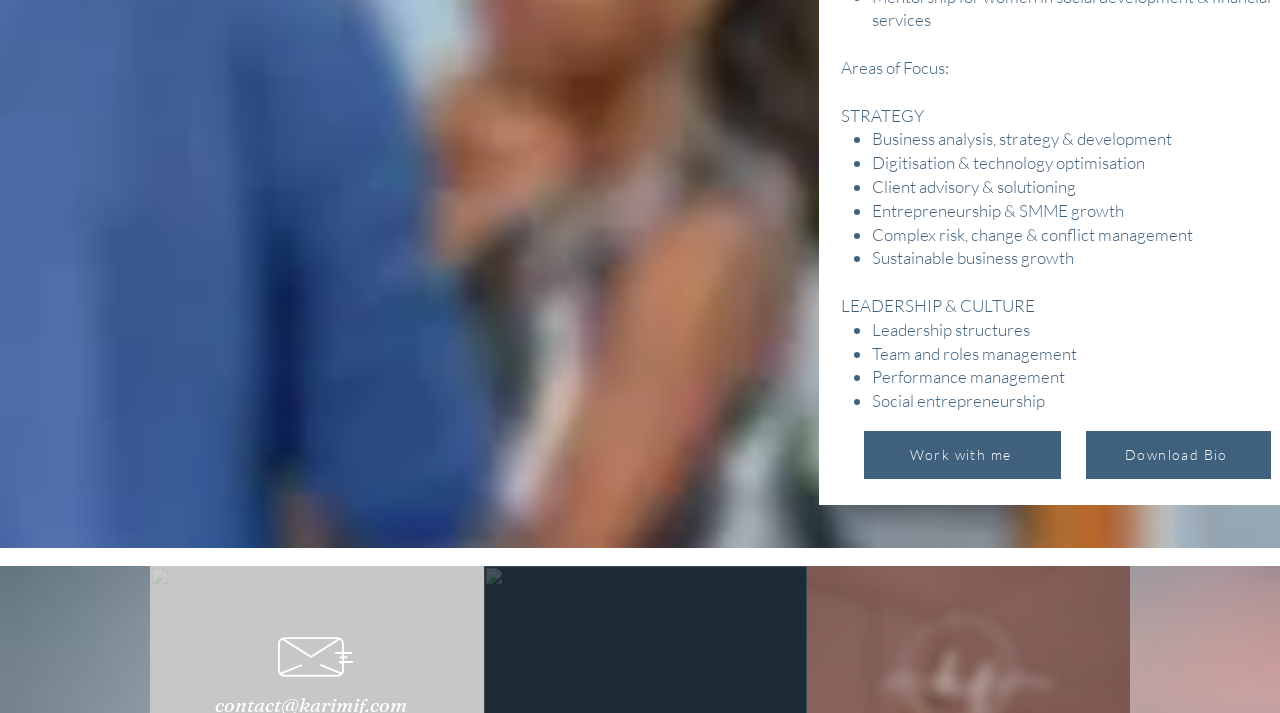Please use the details from the image to answer the following question comprehensively:
What is the second leadership category?

Under the 'LEADERSHIP & CULTURE' category, the second bullet point is 'Team and roles management', which is the second leadership category listed.